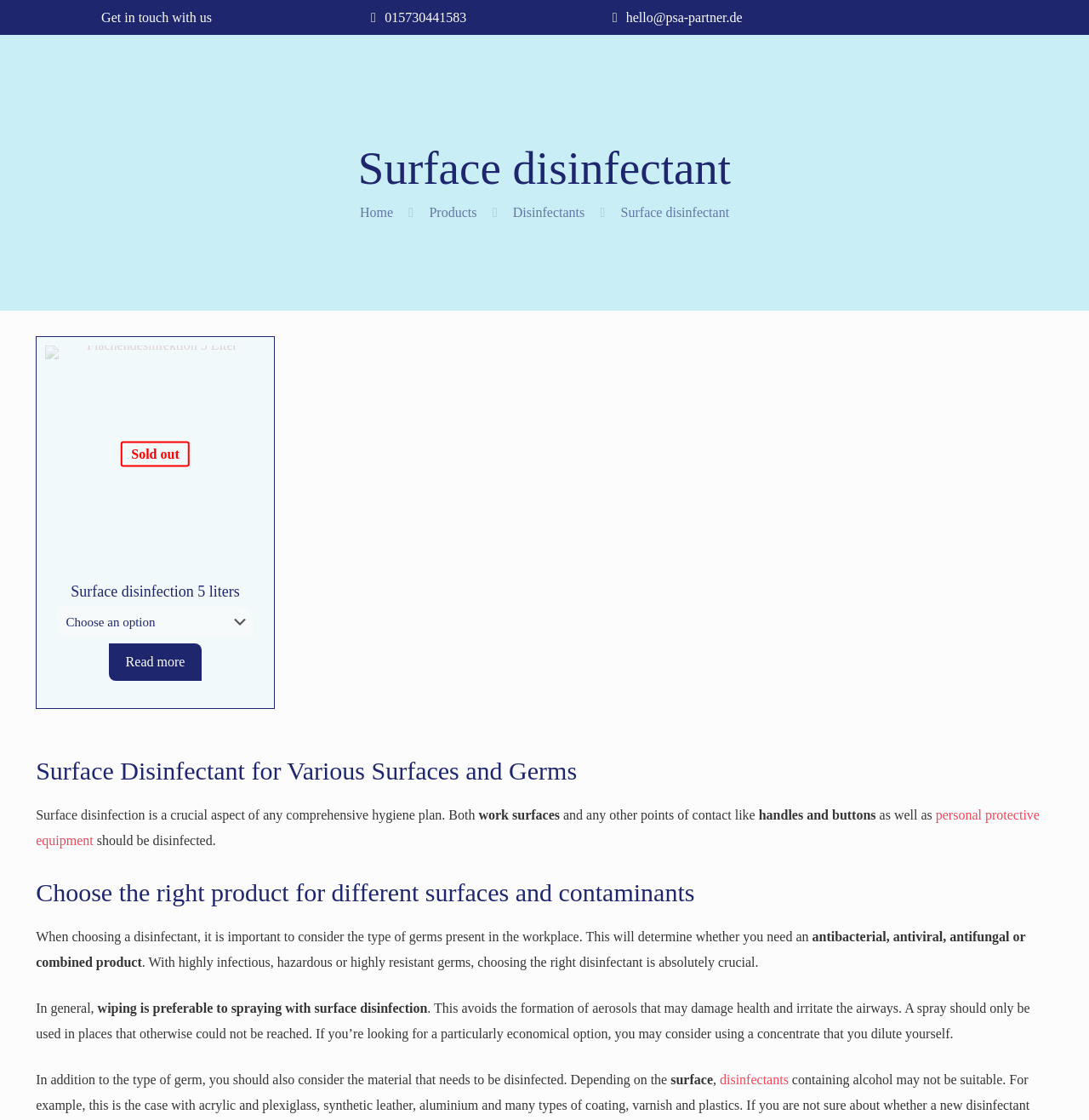What is the purpose of surface disinfection?
Using the image as a reference, give an elaborate response to the question.

I read the text on the webpage that says 'Surface disinfection is a crucial aspect of any comprehensive hygiene plan.' This indicates that the purpose of surface disinfection is to maintain hygiene.